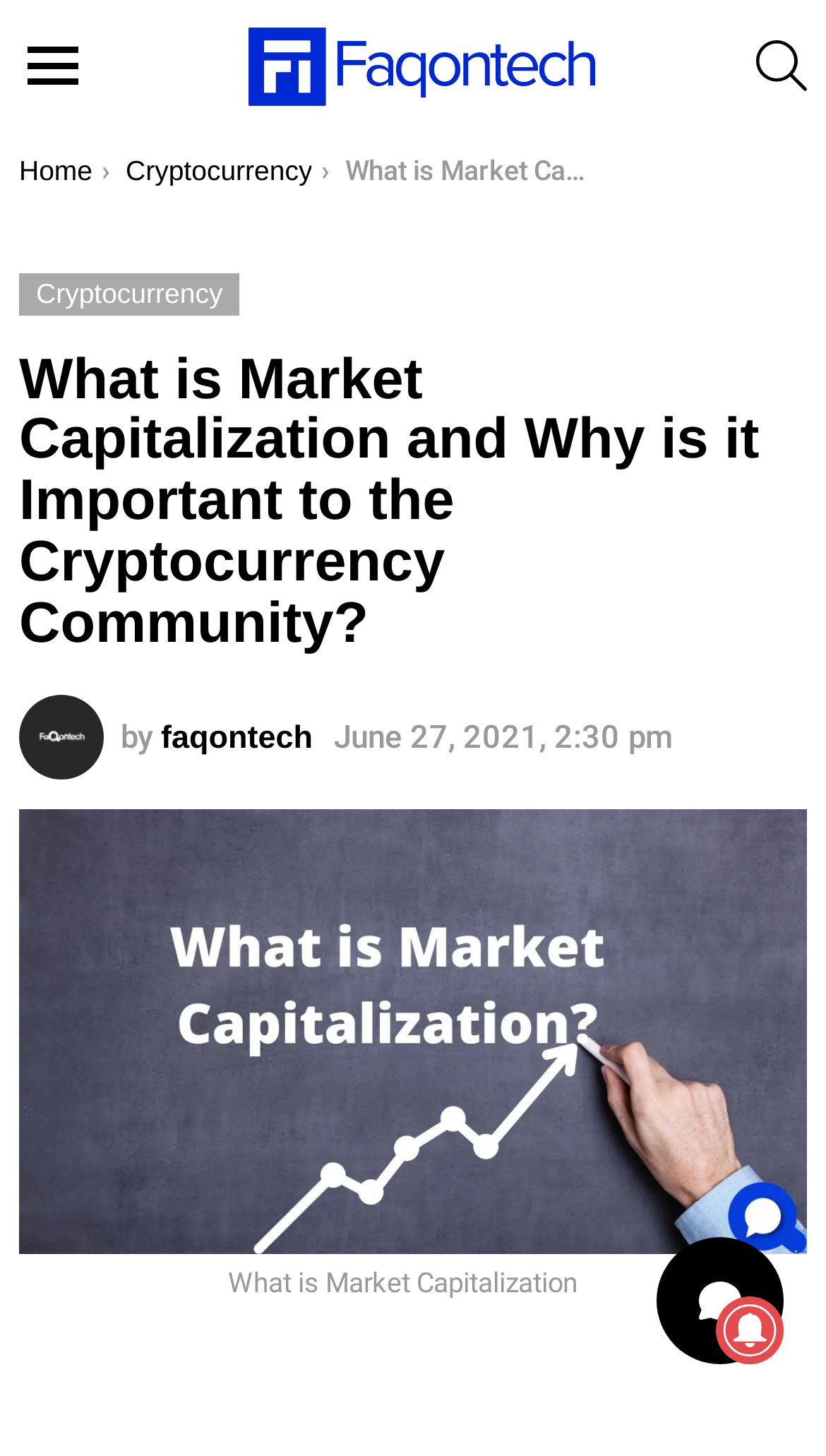Describe the webpage meticulously, covering all significant aspects.

The webpage is about Market Capitalization in the cryptocurrency community. At the top left, there is a menu icon and a link to the website's homepage, FaqonTech, accompanied by its logo. On the top right, there is a search icon. Below the menu icon, there is a breadcrumb trail indicating the current page's location, with links to the home page and the cryptocurrency category.

The main content of the page is a heading that reads "What is Market Capitalization and Why is it Important to the Cryptocurrency Community?" followed by the author's name, "faqontech", and the publication date, "June 27, 2021, 2:30 pm". Below the heading, there is a large image related to Market Capitalization, taking up most of the page's width. The image has a caption below it.

At the bottom right of the page, there are two small images, likely advertisements or icons.